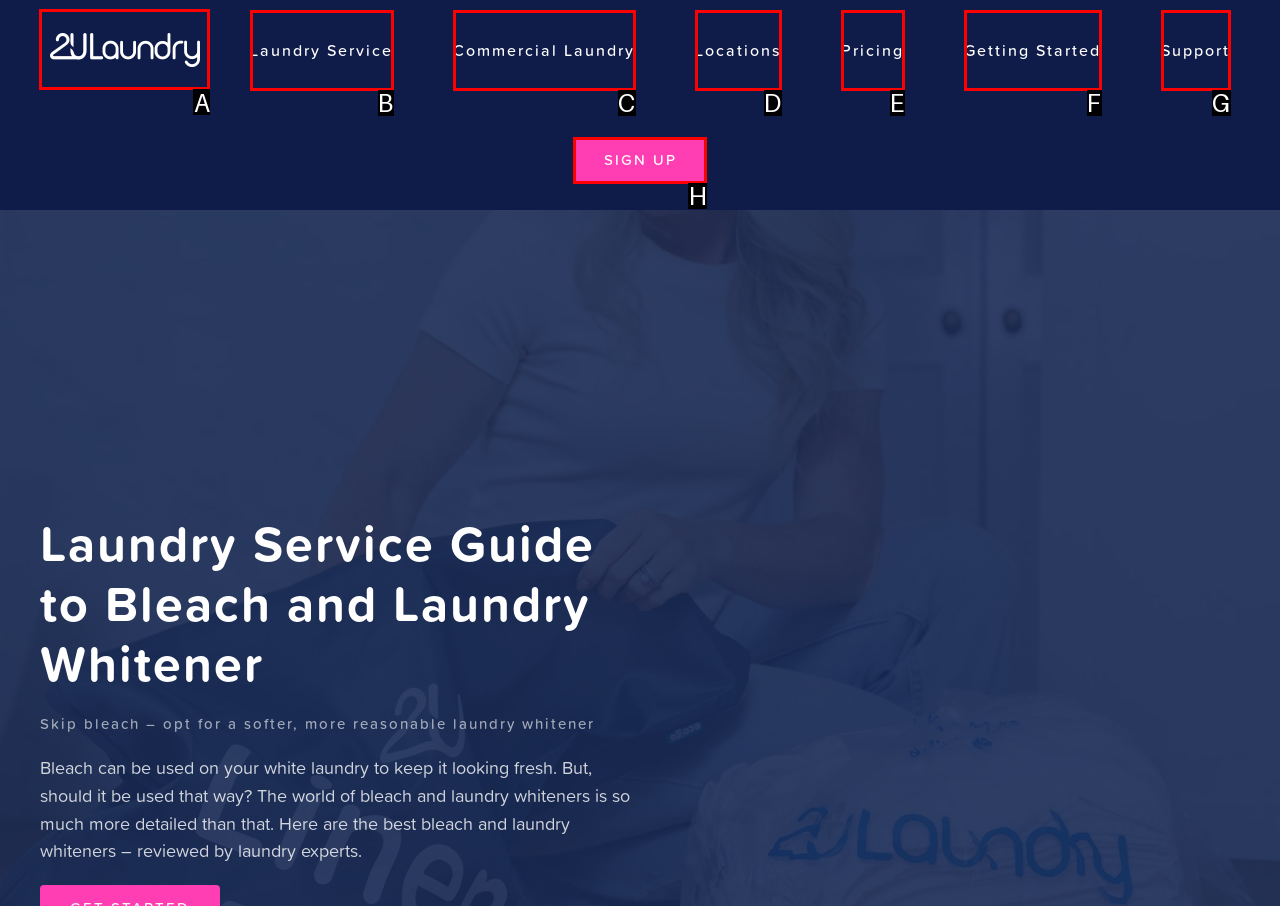Select the option I need to click to accomplish this task: Go to 'Back to home'
Provide the letter of the selected choice from the given options.

A